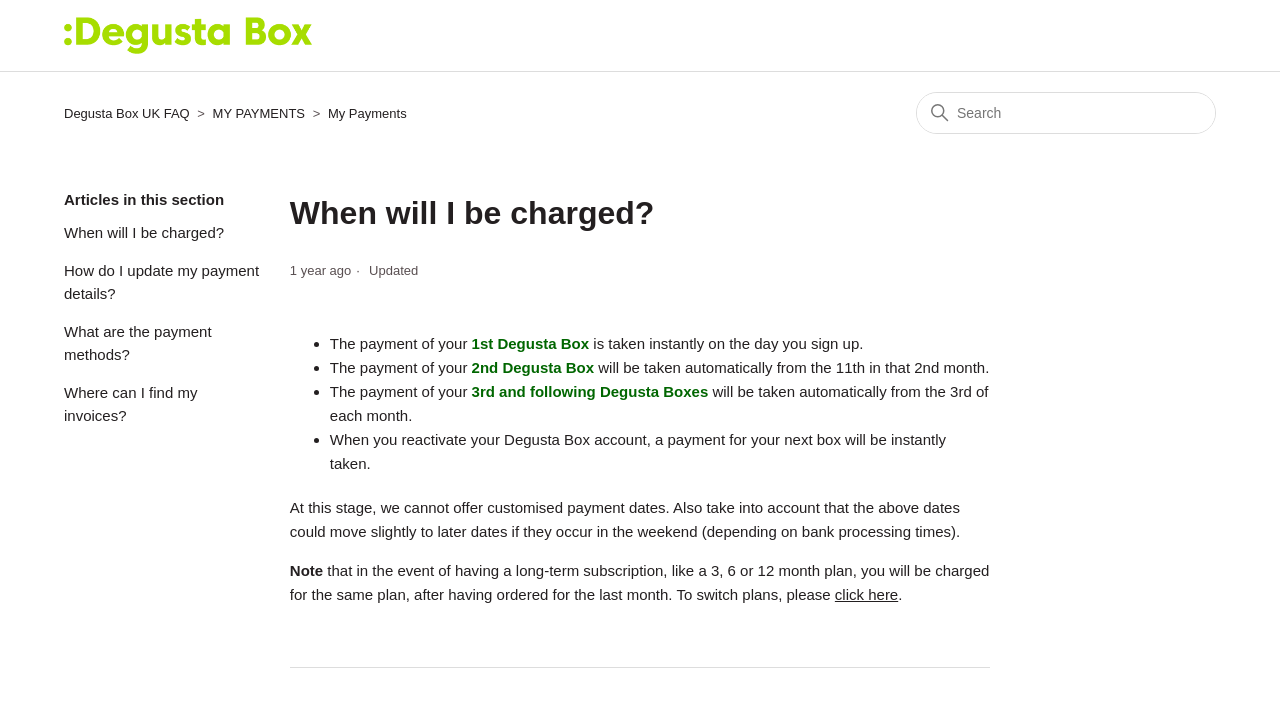Can you determine the bounding box coordinates of the area that needs to be clicked to fulfill the following instruction: "Click 'click here'"?

[0.652, 0.834, 0.702, 0.859]